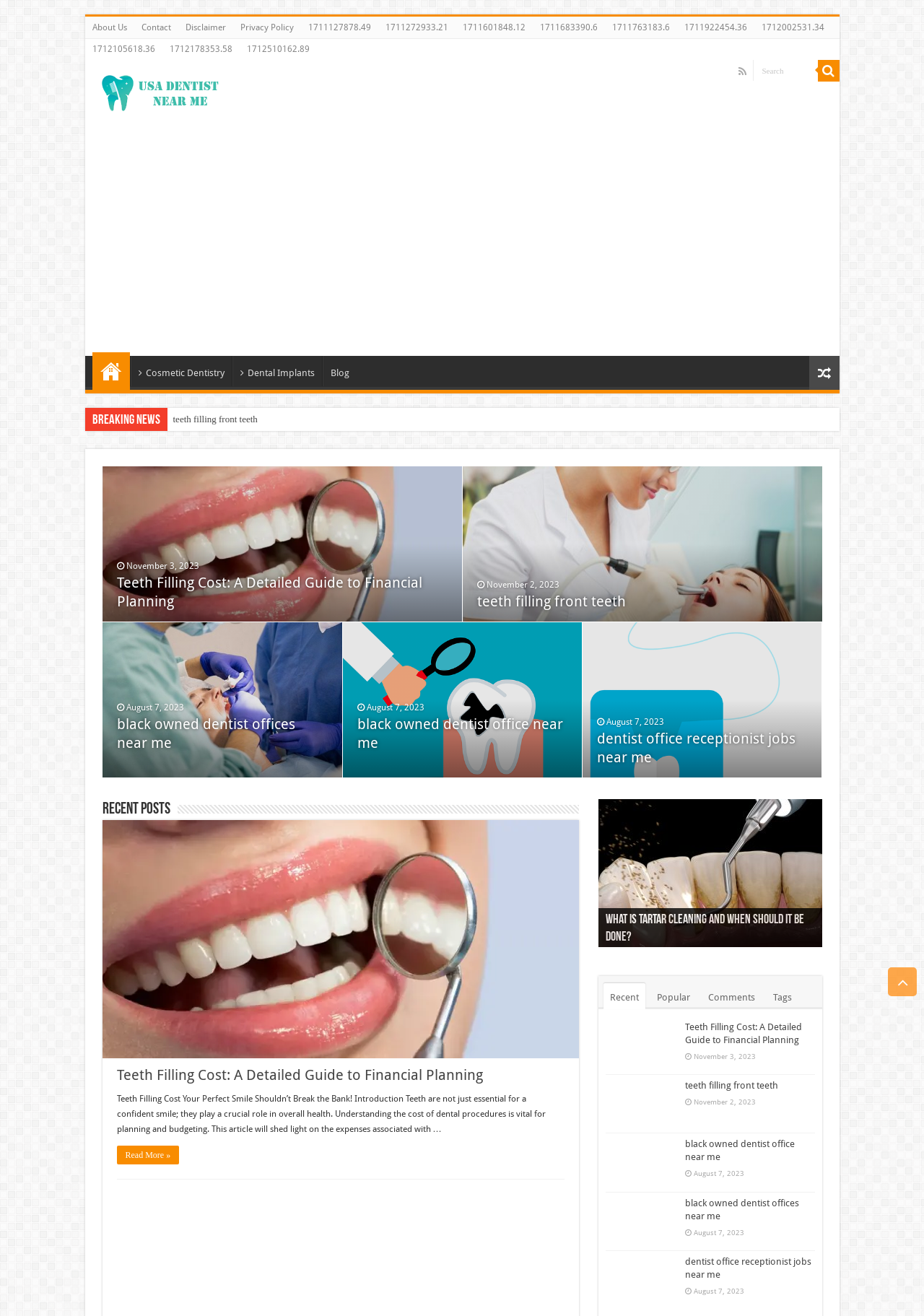Pinpoint the bounding box coordinates of the element to be clicked to execute the instruction: "Read more about teeth filling cost".

[0.126, 0.81, 0.522, 0.823]